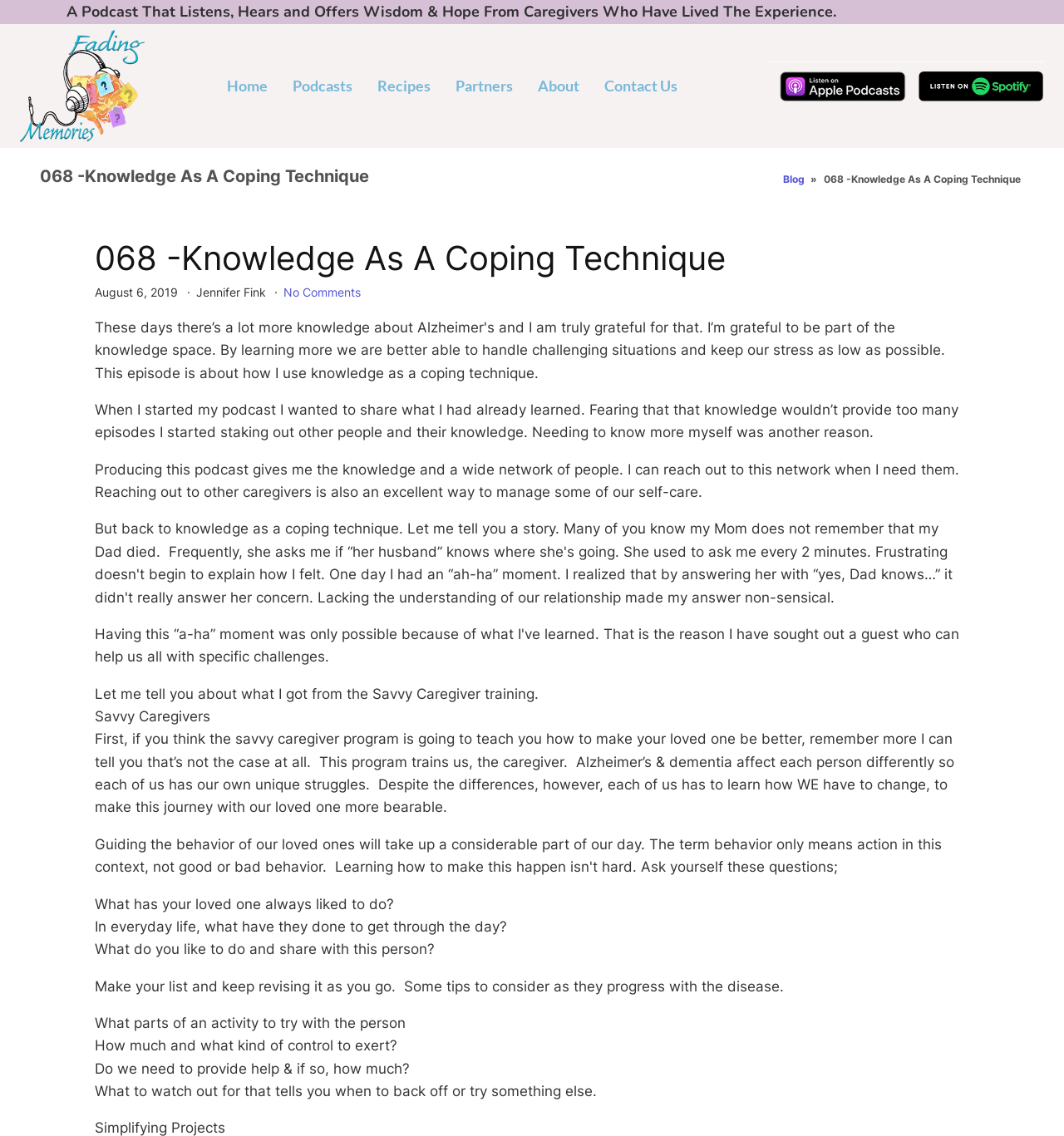What is the principal heading displayed on the webpage?

068 -Knowledge As A Coping Technique